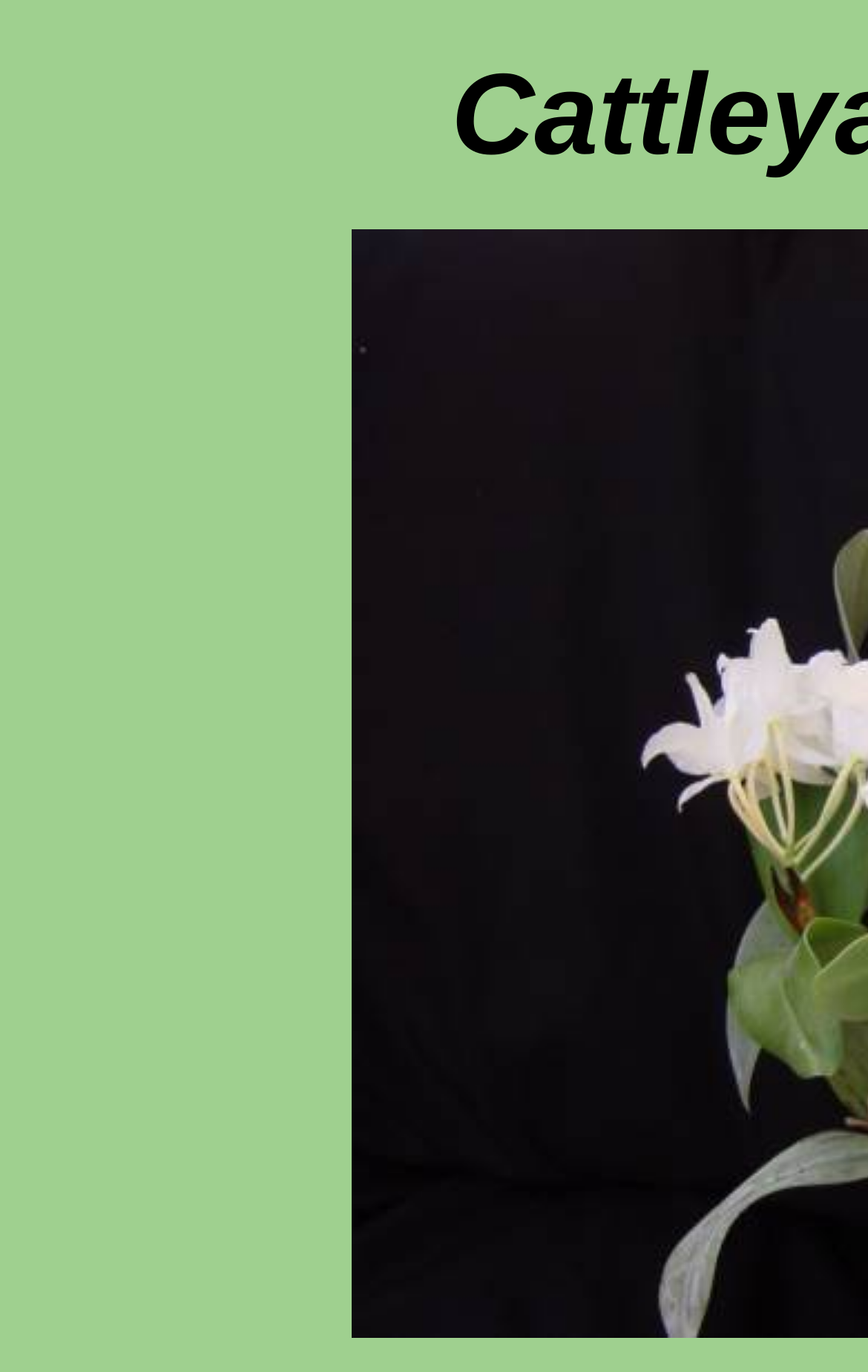Please extract the primary headline from the webpage.

Cattleya skinneri – alba